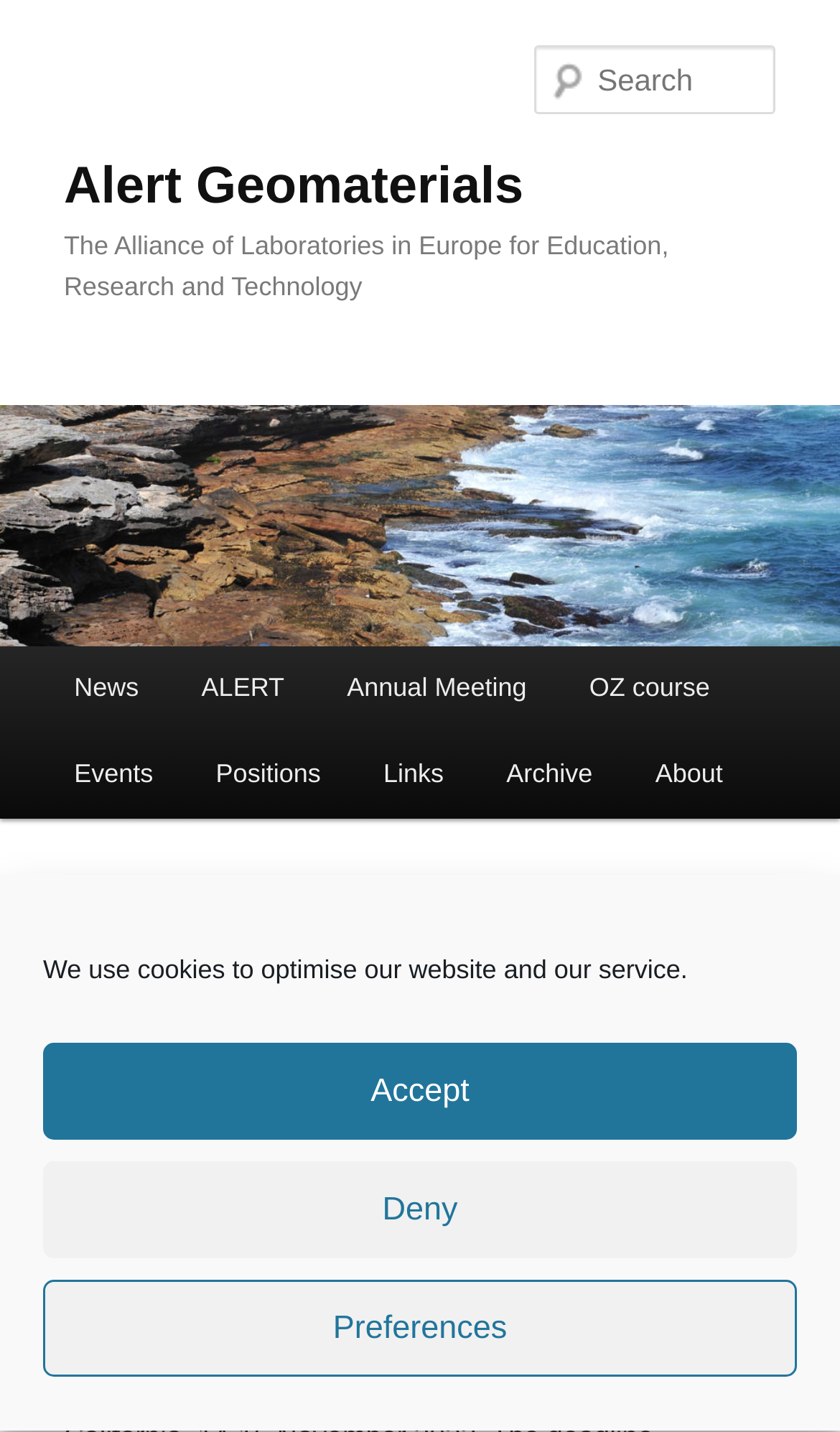Based on the element description, predict the bounding box coordinates (top-left x, top-left y, bottom-right x, bottom-right y) for the UI element in the screenshot: parent_node: Search name="s" placeholder="Search"

[0.637, 0.032, 0.924, 0.08]